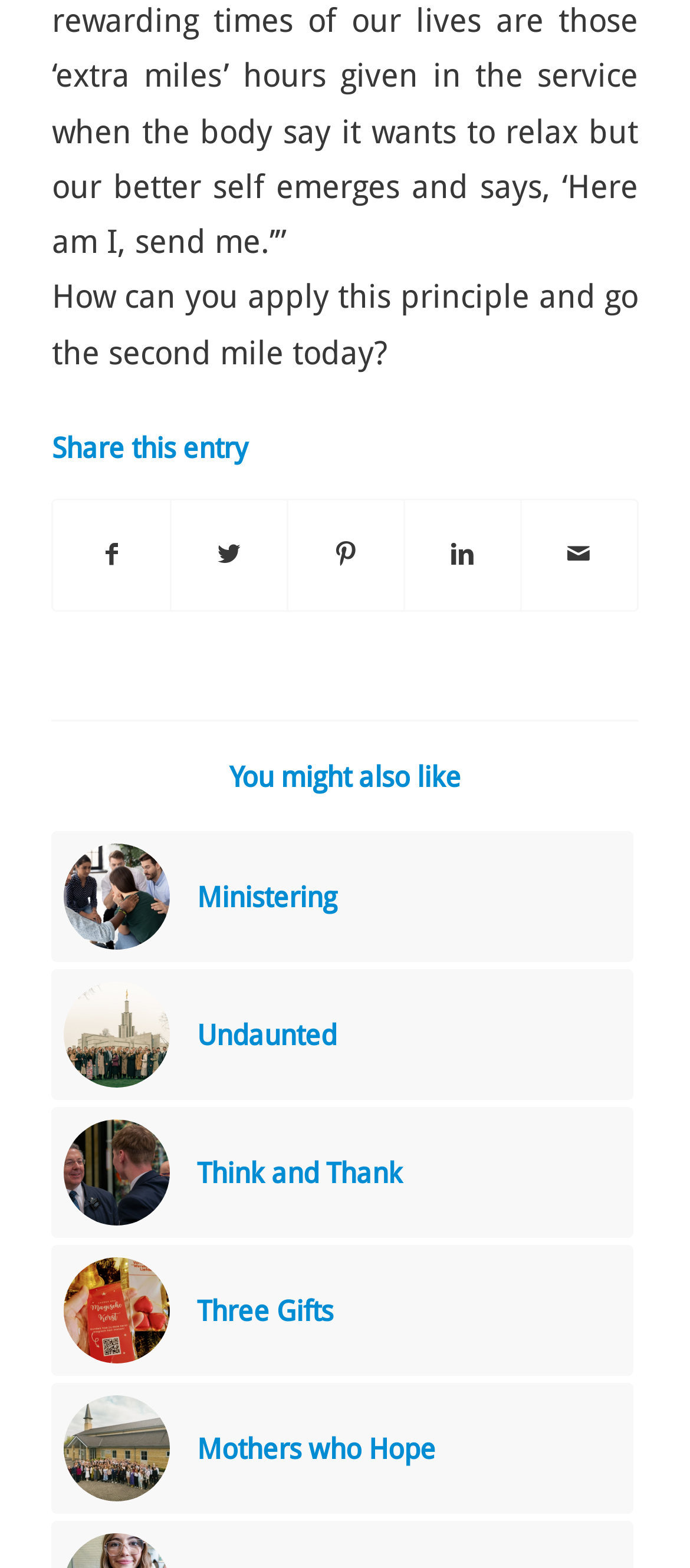How many links are there in the 'You might also like' section?
Kindly offer a comprehensive and detailed response to the question.

The webpage has five link elements with text 'Ministering Ministering', 'Undaunted', 'Think and Thank', 'Three Gifts', and 'Mothers who Hope' in the 'You might also like' section, which indicates that there are five links.